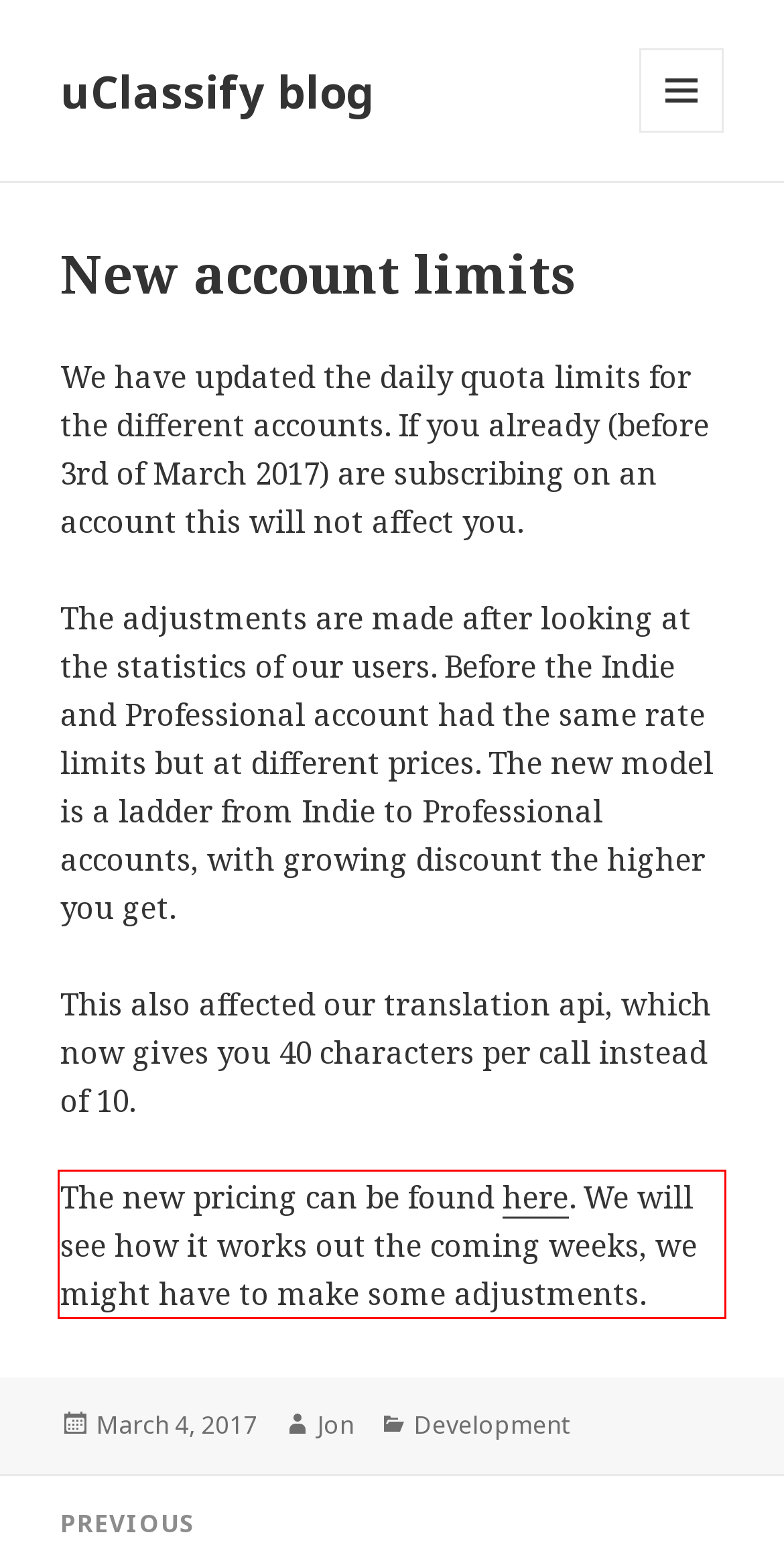Given a screenshot of a webpage with a red bounding box, extract the text content from the UI element inside the red bounding box.

The new pricing can be found here. We will see how it works out the coming weeks, we might have to make some adjustments.